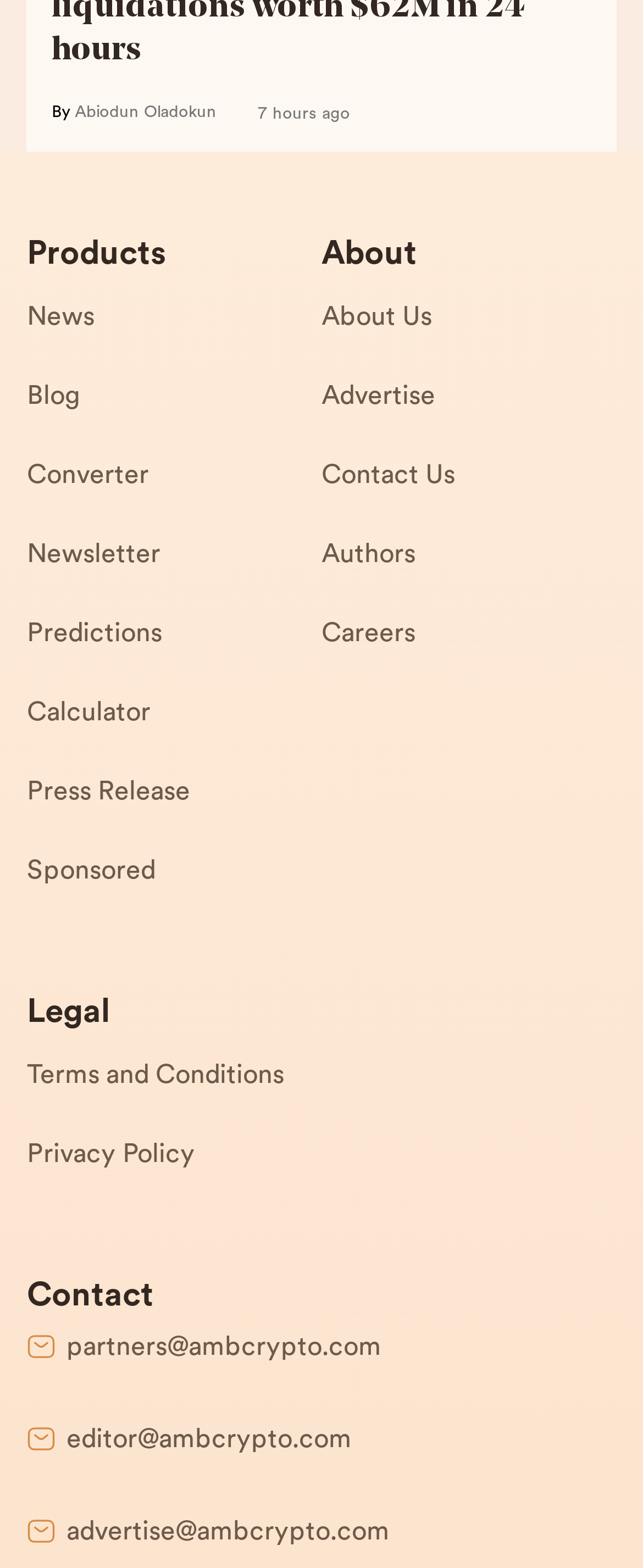Identify the bounding box coordinates of the area you need to click to perform the following instruction: "Click on the About Us link".

[0.5, 0.187, 0.958, 0.237]